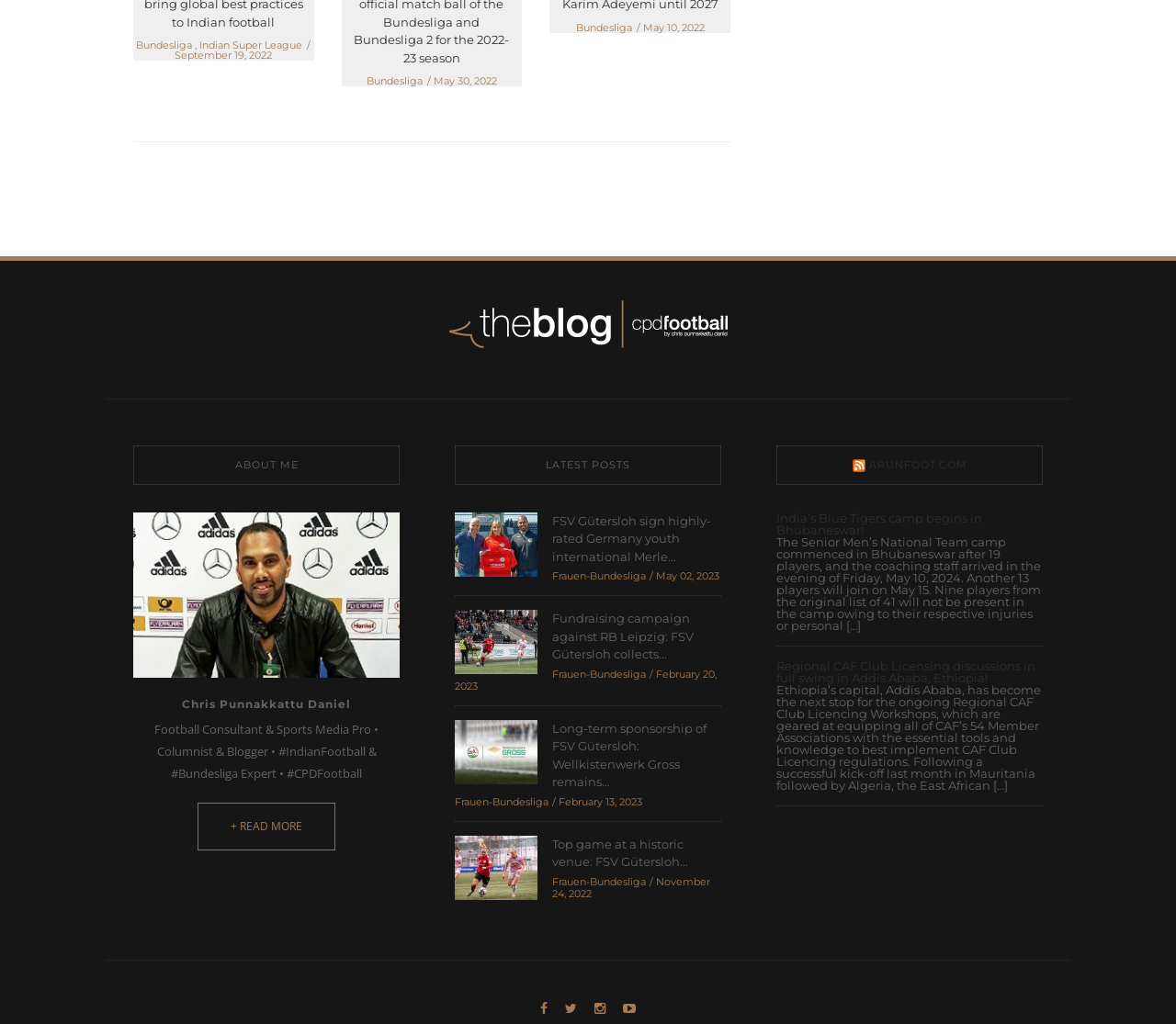Identify the bounding box coordinates of the clickable region to carry out the given instruction: "View the latest post about FSV Gütersloh".

[0.387, 0.523, 0.457, 0.537]